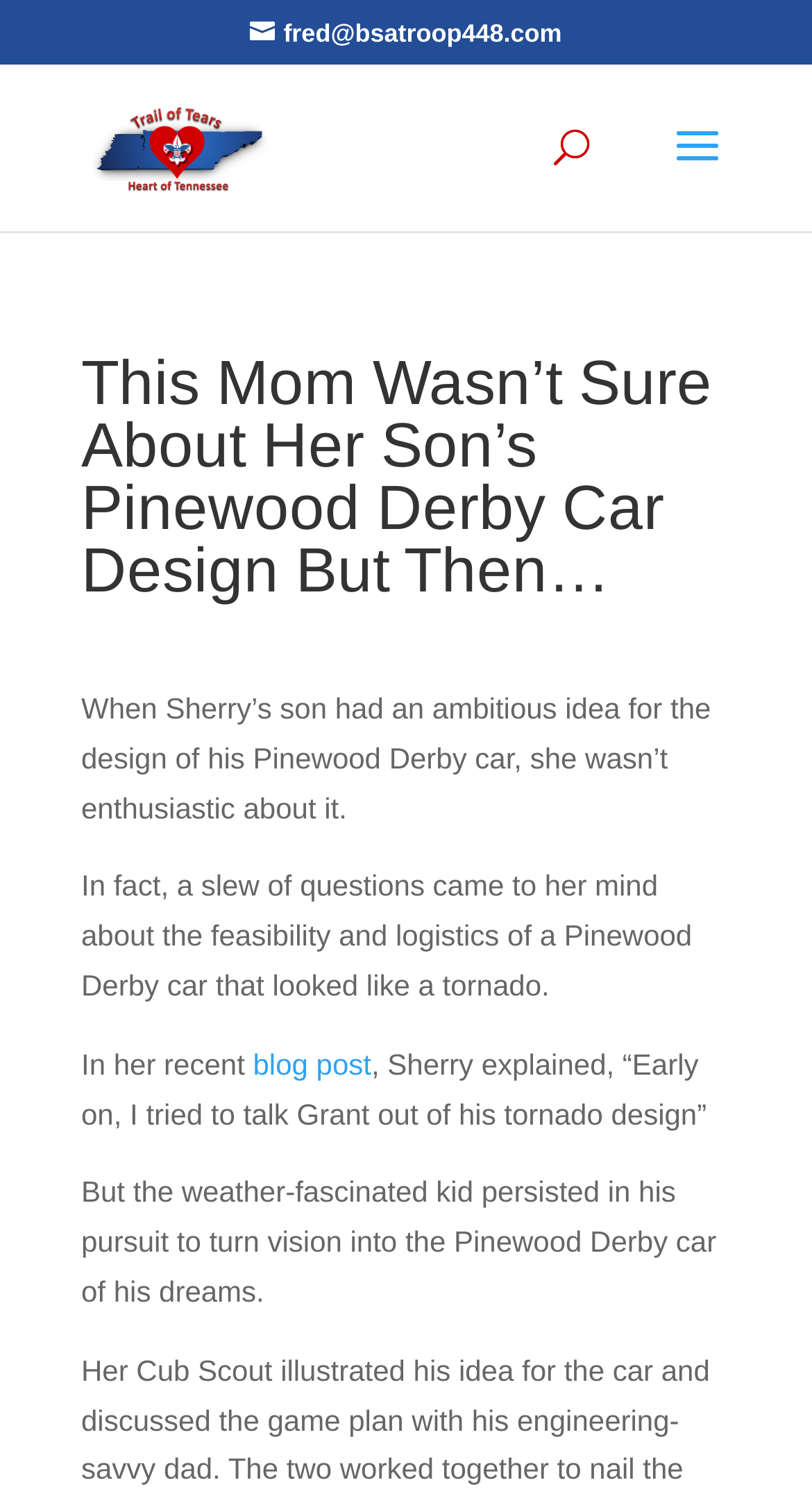Find the bounding box of the web element that fits this description: "Wizards of the Coast".

None